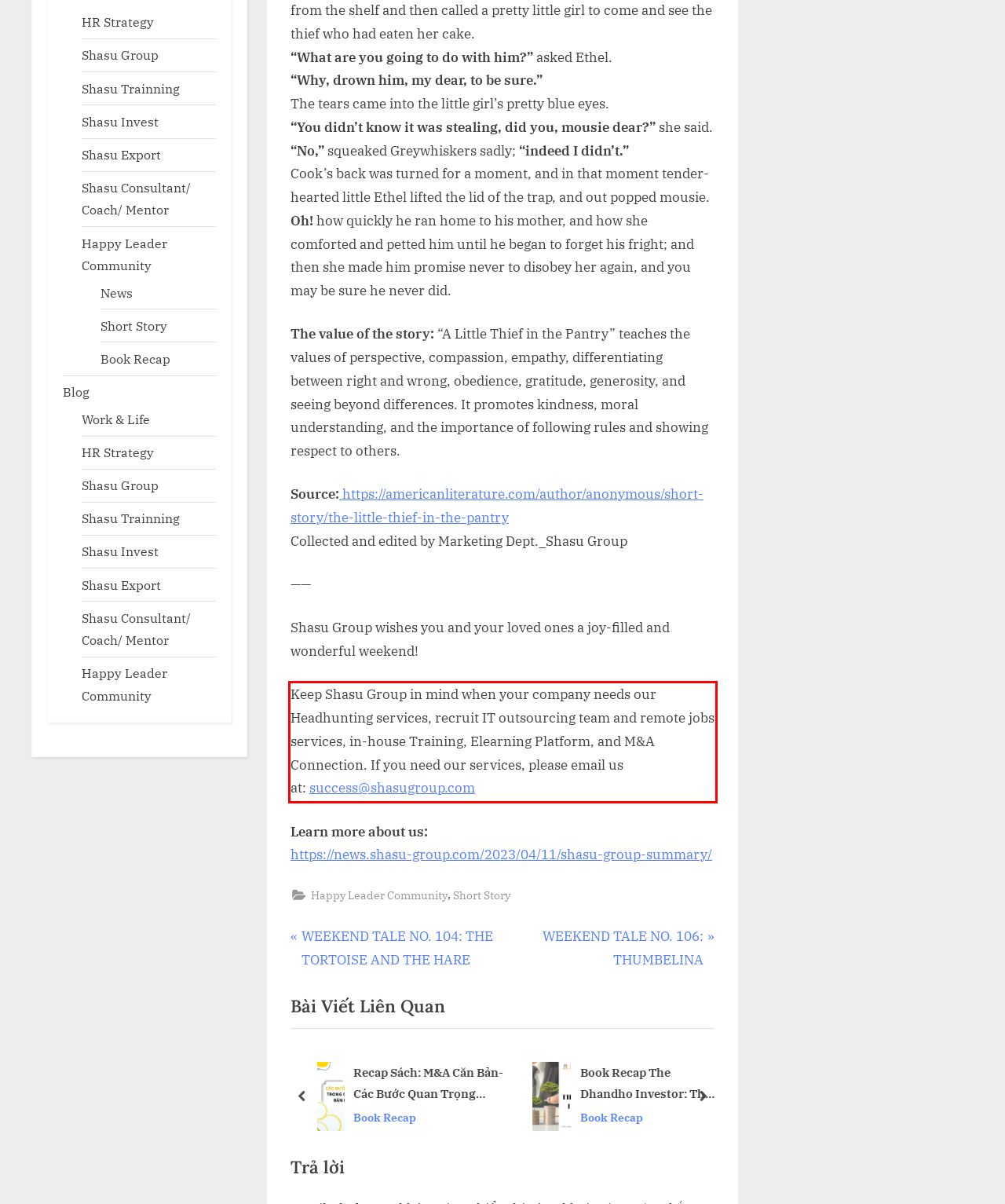You have a screenshot of a webpage, and there is a red bounding box around a UI element. Utilize OCR to extract the text within this red bounding box.

Keep Shasu Group in mind when your company needs our Headhunting services, recruit IT outsourcing team and remote jobs services, in-house Training, Elearning Platform, and M&A Connection. If you need our services, please email us at: success@shasugroup.com